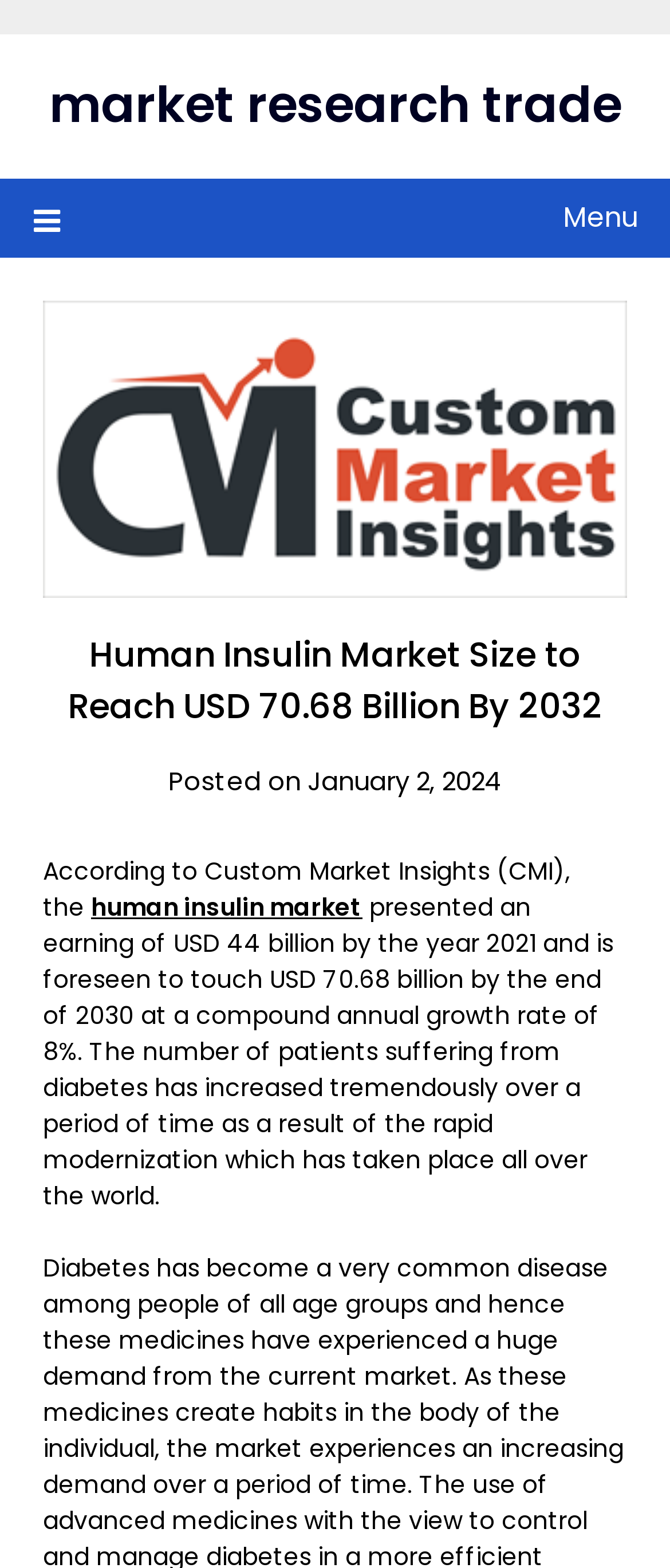What is the name of the organization providing the market insights?
Based on the visual, give a brief answer using one word or a short phrase.

Custom Market Insights